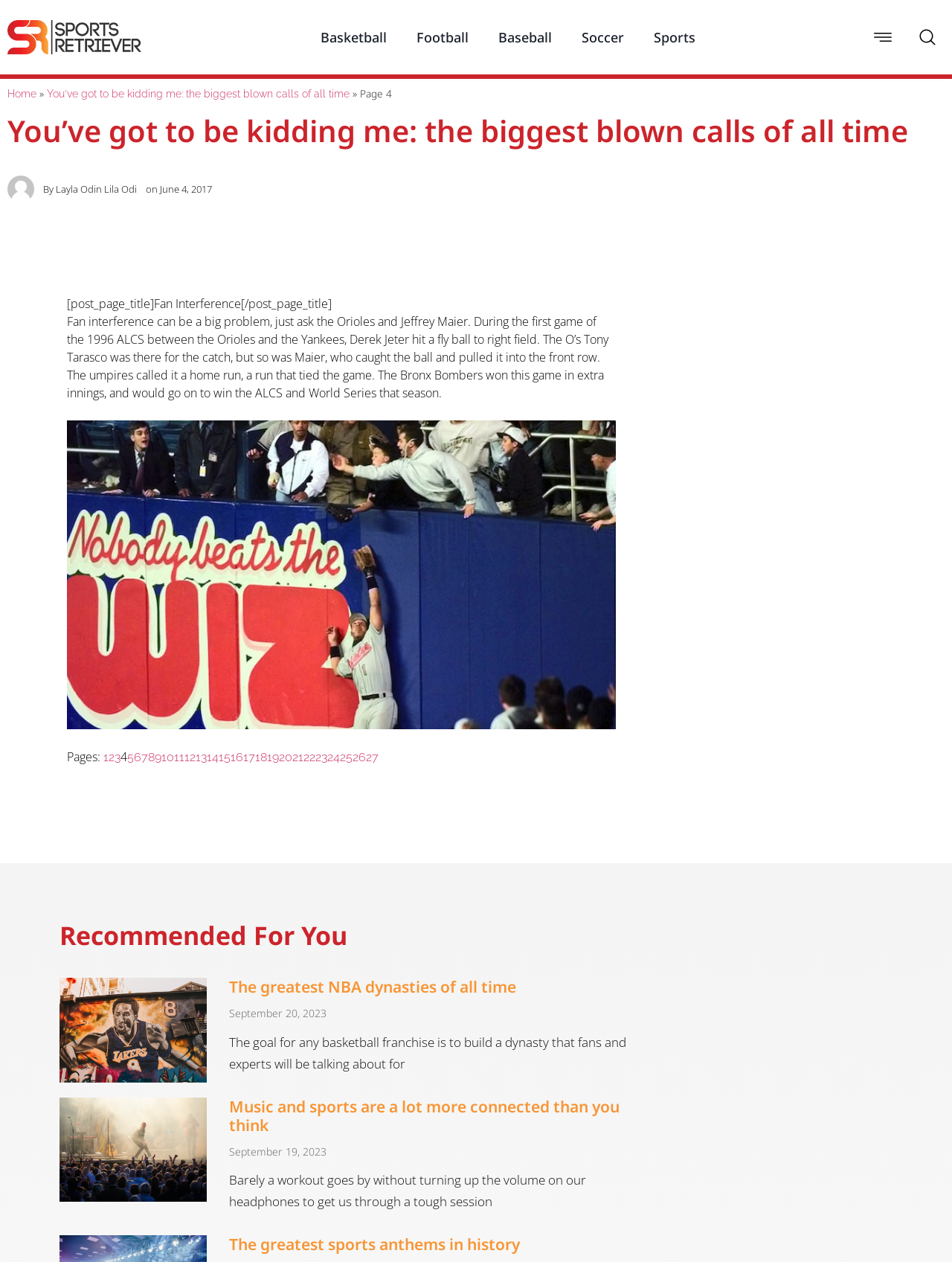What is the sport mentioned in the article? From the image, respond with a single word or brief phrase.

Baseball